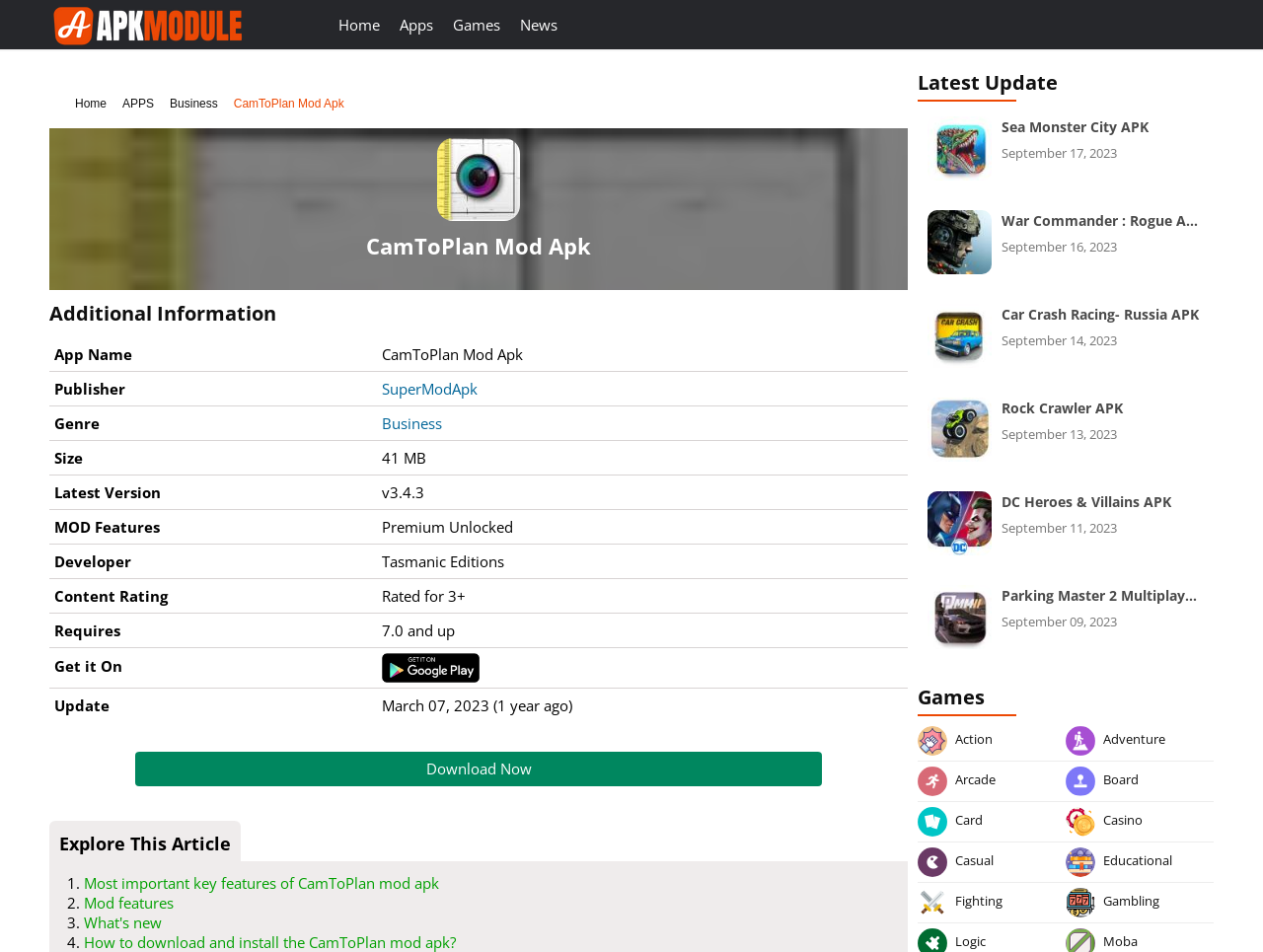Given the element description, predict the bounding box coordinates in the format (top-left x, top-left y, bottom-right x, bottom-right y). Make sure all values are between 0 and 1. Here is the element description: CamToPlan Mod Apk

[0.185, 0.093, 0.272, 0.124]